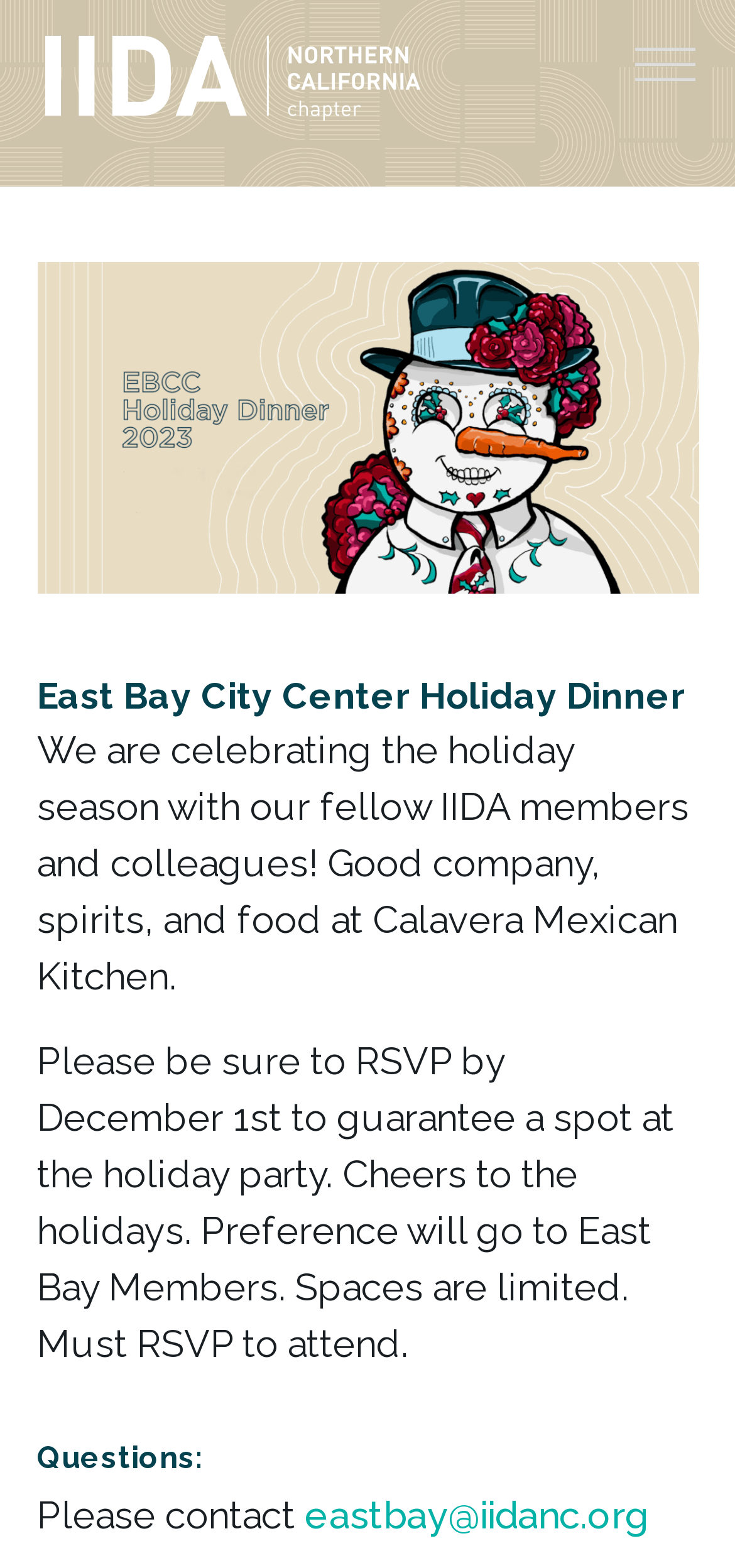What is the theme of the holiday party?
With the help of the image, please provide a detailed response to the question.

Based on the heading 'East Bay City Center Holiday Dinner' and the context of the webpage, it can be inferred that the theme of the holiday party is related to East Bay City Center.